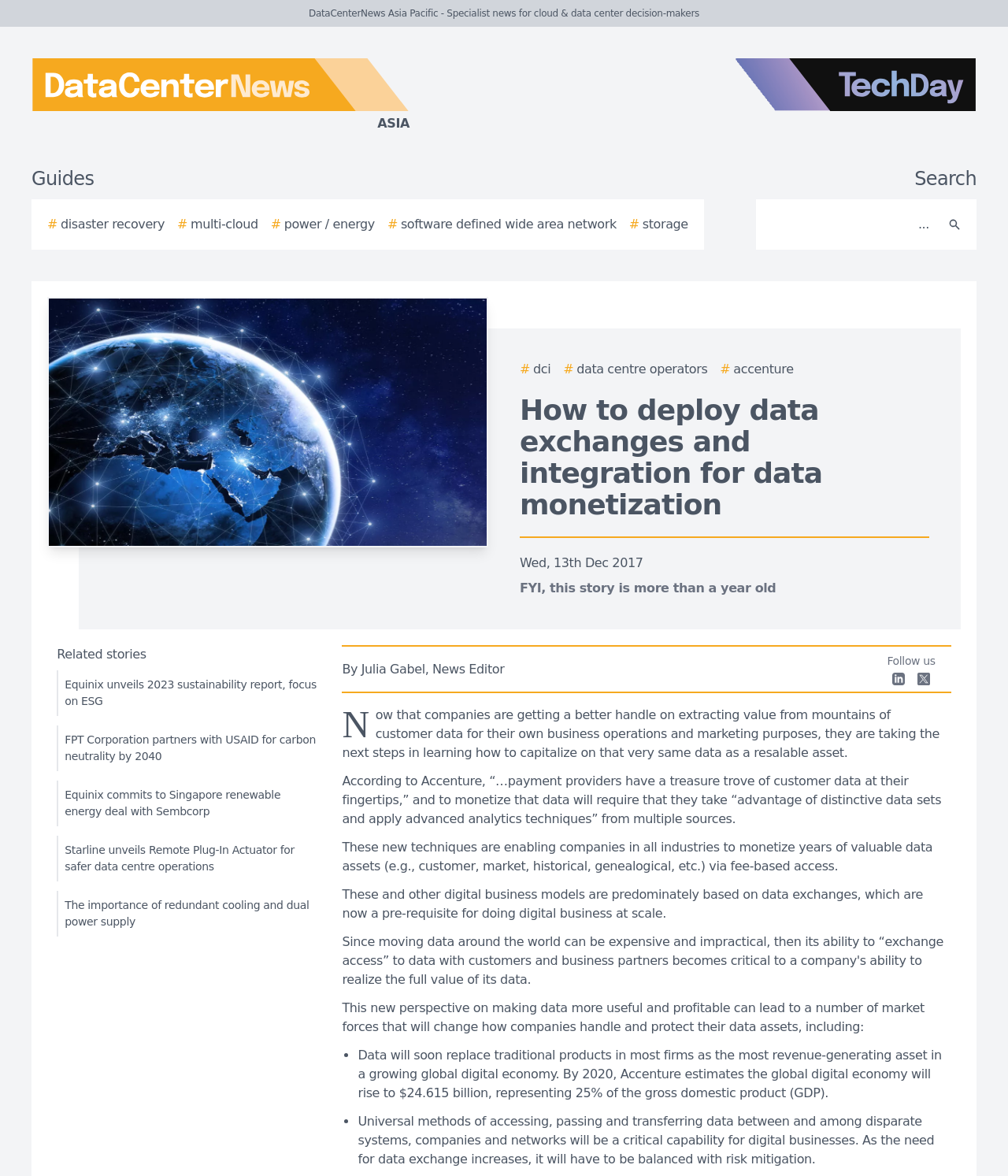Predict the bounding box coordinates of the area that should be clicked to accomplish the following instruction: "Search for something". The bounding box coordinates should consist of four float numbers between 0 and 1, i.e., [left, top, right, bottom].

[0.756, 0.175, 0.931, 0.207]